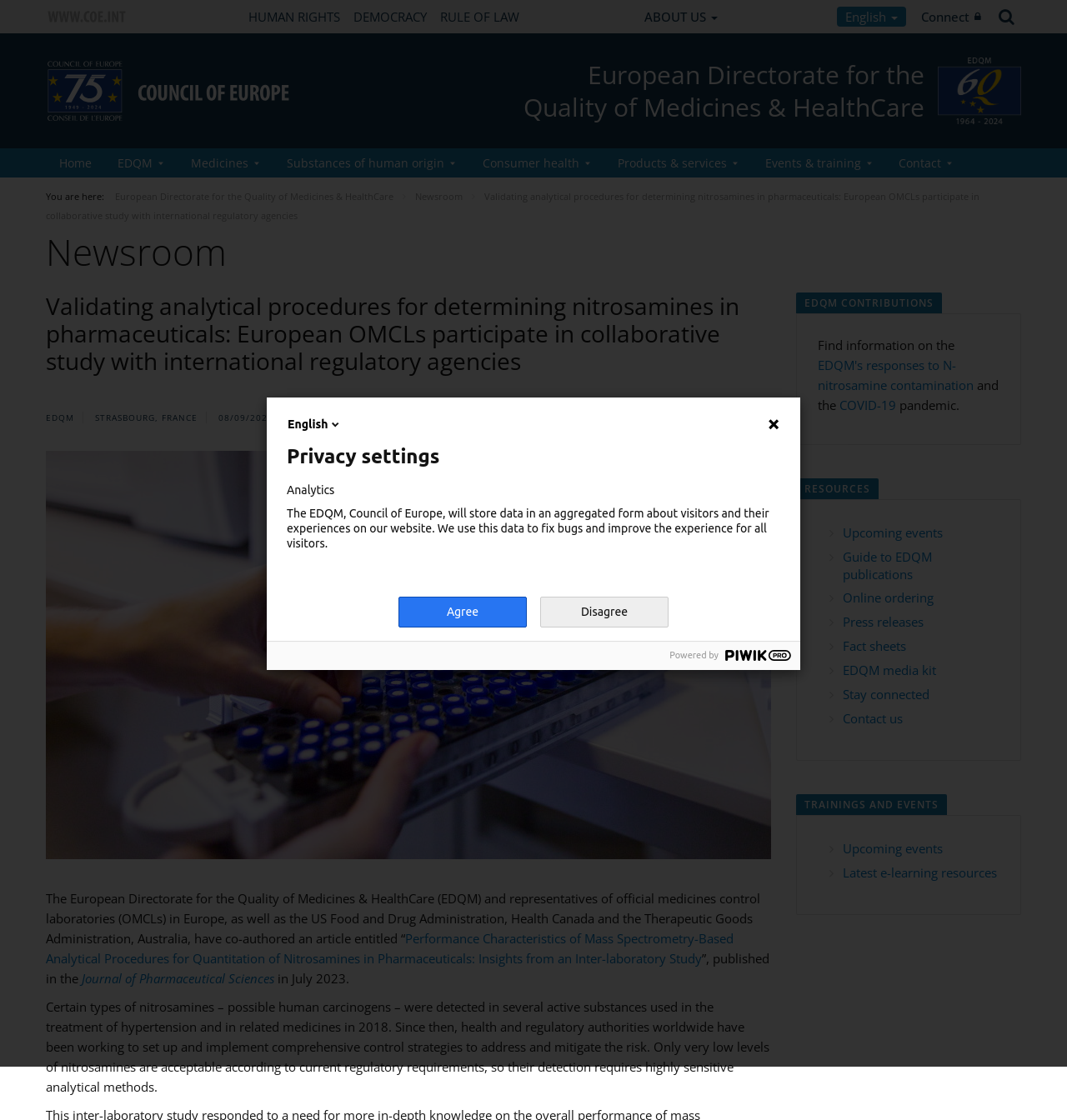Please locate the bounding box coordinates of the element's region that needs to be clicked to follow the instruction: "Go to the Home page". The bounding box coordinates should be provided as four float numbers between 0 and 1, i.e., [left, top, right, bottom].

[0.043, 0.132, 0.098, 0.158]